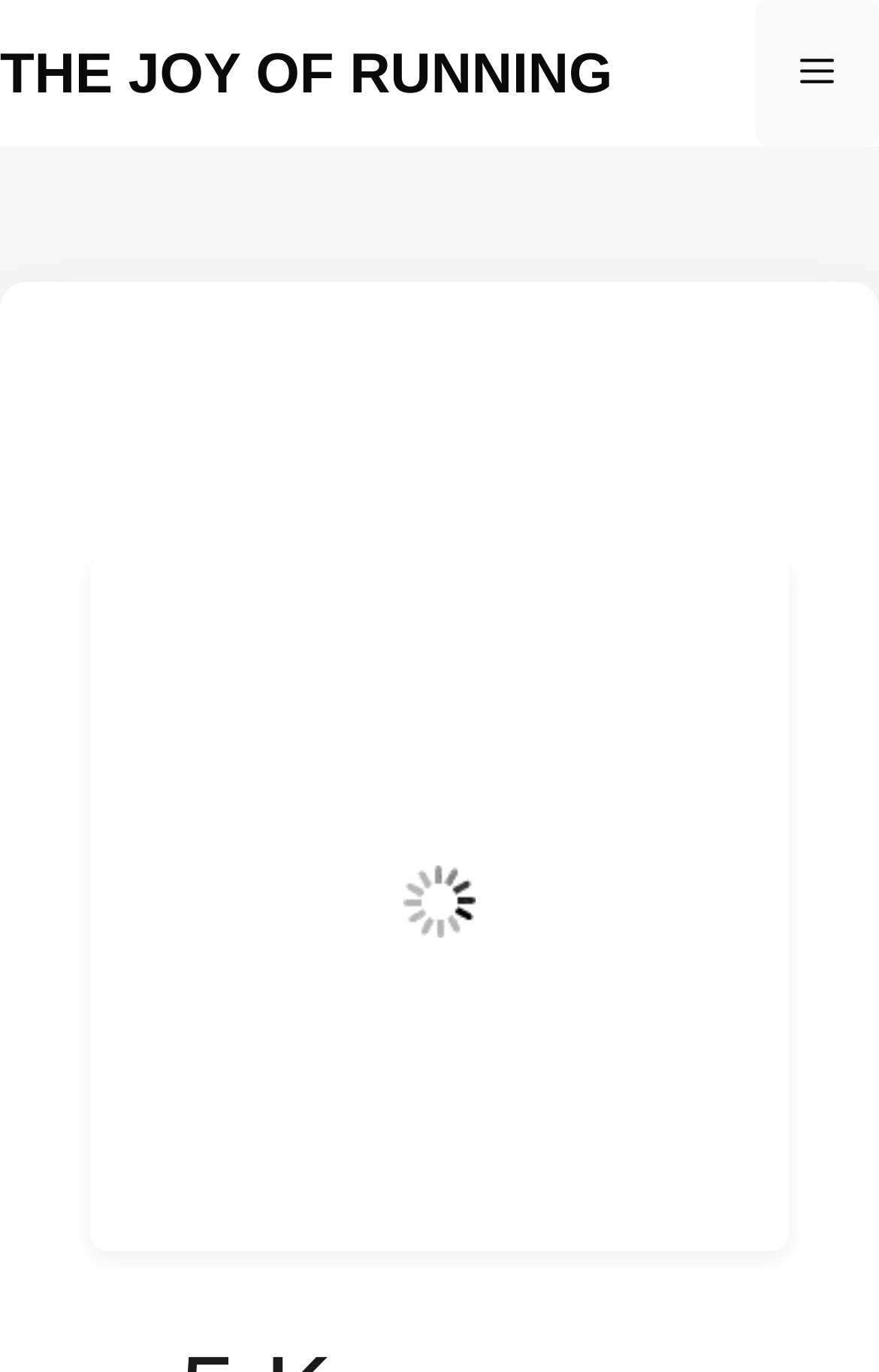Identify and generate the primary title of the webpage.

5 Key Insights on Compression Stockings for DVT Prevention and Management